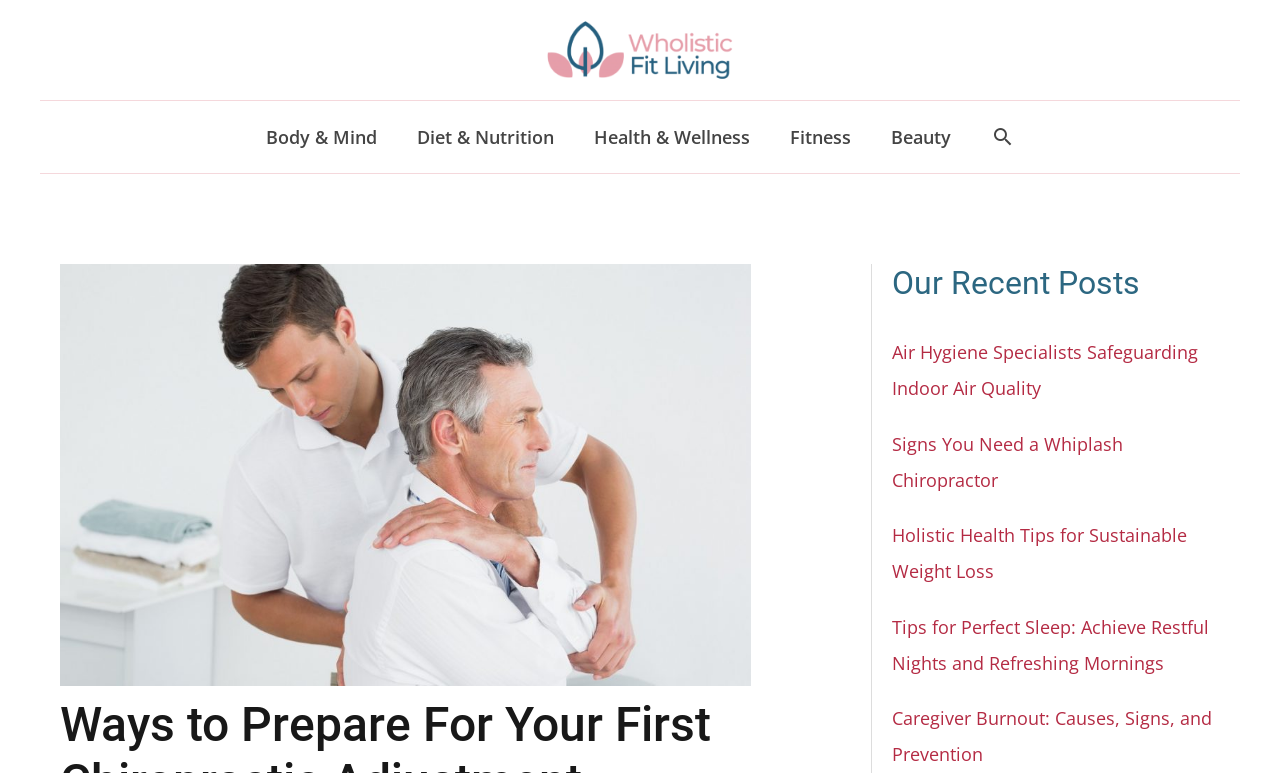Find the bounding box coordinates for the HTML element specified by: "Instagram".

None